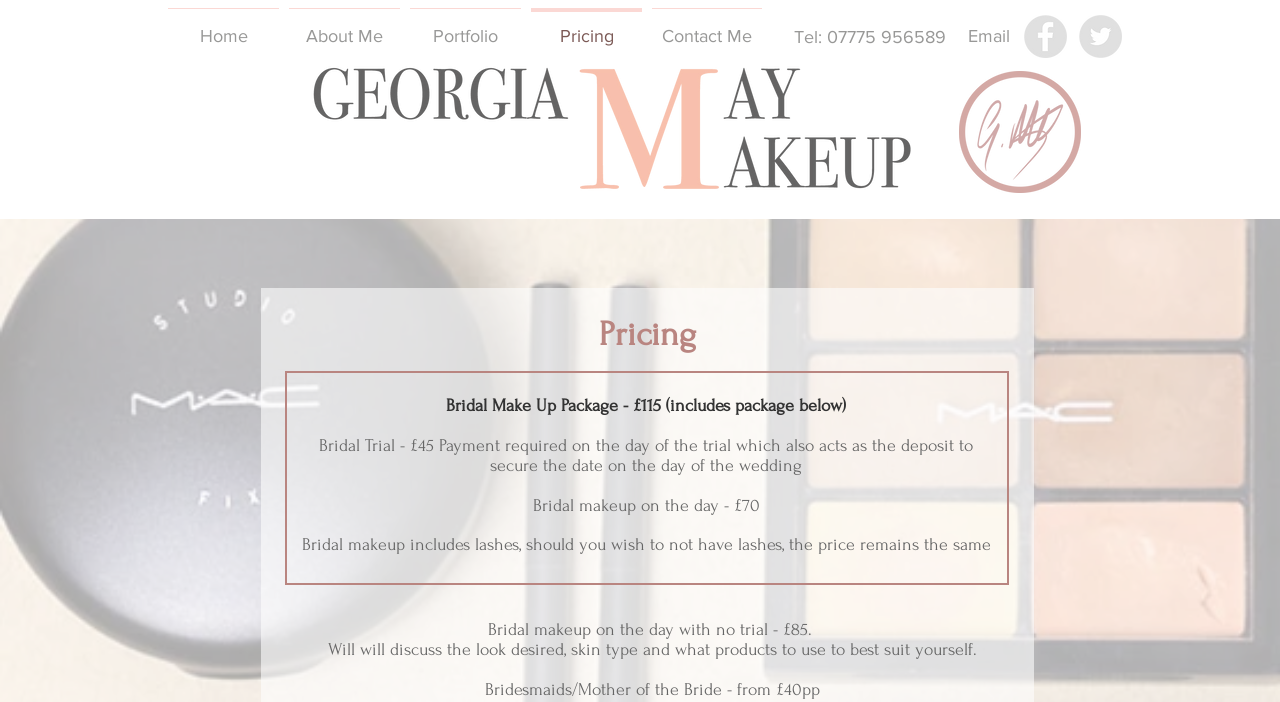Bounding box coordinates should be in the format (top-left x, top-left y, bottom-right x, bottom-right y) and all values should be floating point numbers between 0 and 1. Determine the bounding box coordinate for the UI element described as: About Me

[0.222, 0.011, 0.316, 0.067]